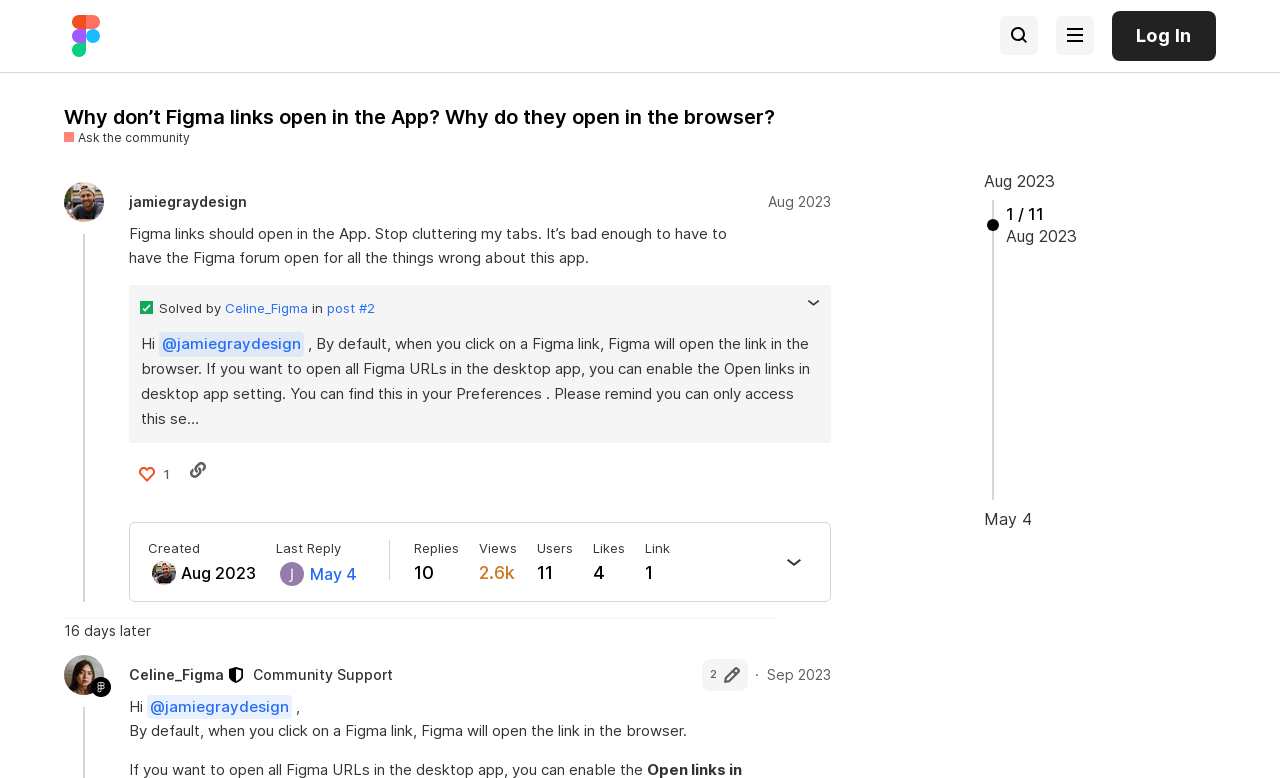What is the solution to open Figma links in the desktop app?
Please answer using one word or phrase, based on the screenshot.

Enable Open links in desktop app setting